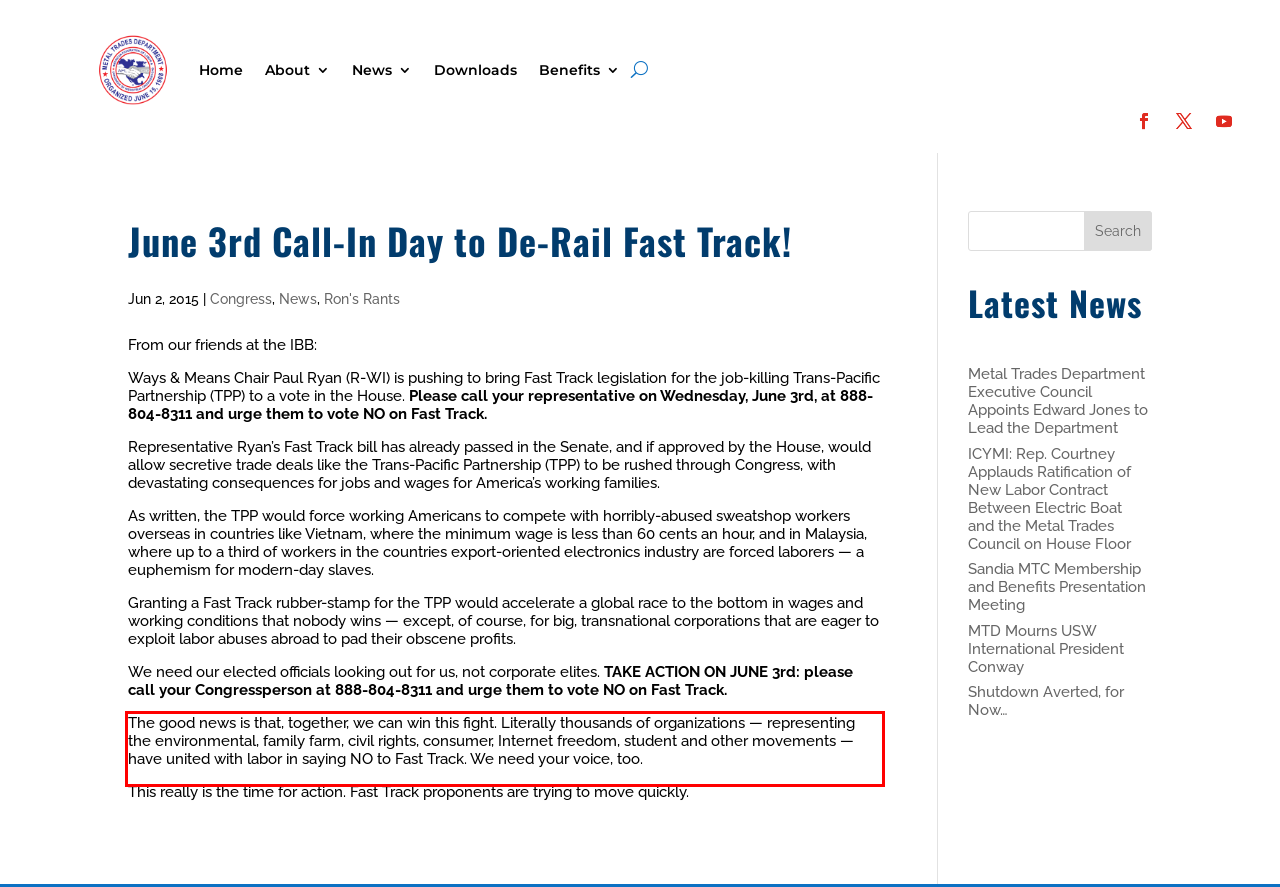With the given screenshot of a webpage, locate the red rectangle bounding box and extract the text content using OCR.

The good news is that, together, we can win this fight. Literally thousands of organizations — representing the environmental, family farm, civil rights, consumer, Internet freedom, student and other movements — have united with labor in saying NO to Fast Track. We need your voice, too.